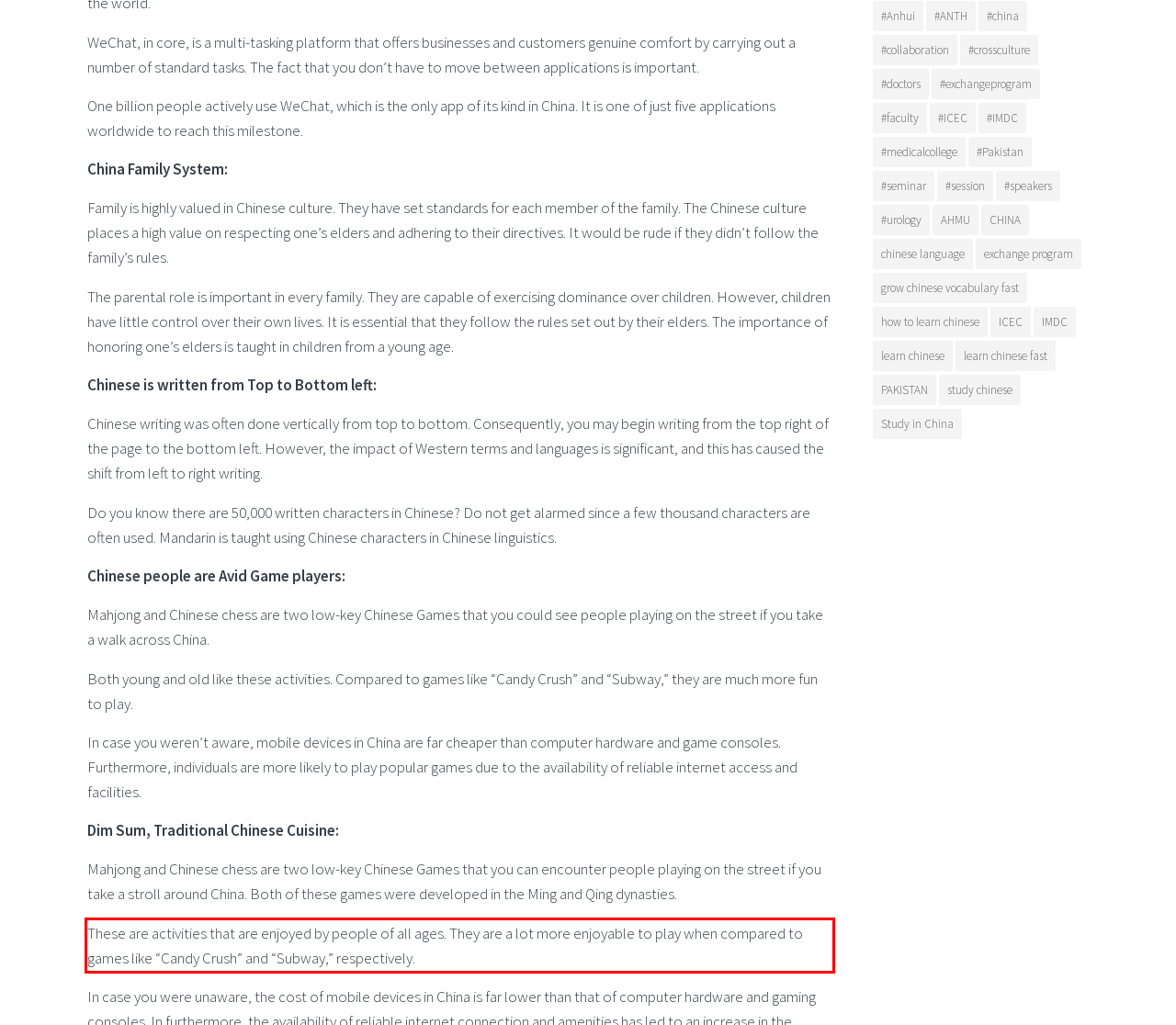You are provided with a screenshot of a webpage that includes a red bounding box. Extract and generate the text content found within the red bounding box.

These are activities that are enjoyed by people of all ages. They are a lot more enjoyable to play when compared to games like “Candy Crush” and “Subway,” respectively.